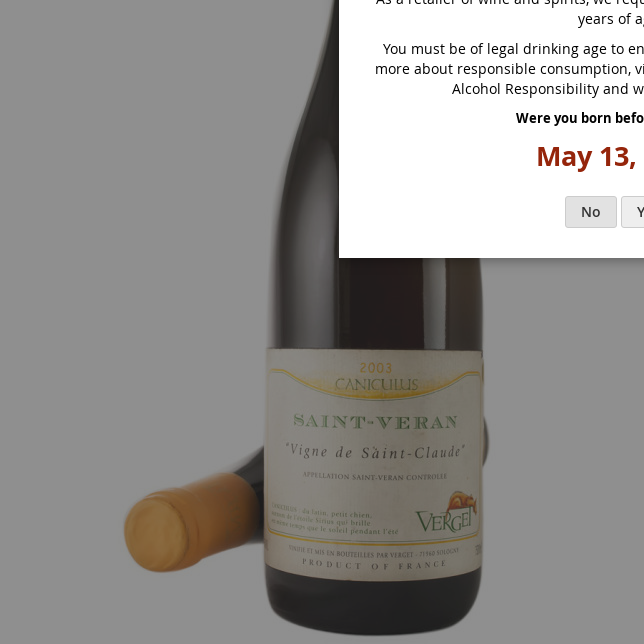Explain the details of the image you are viewing.

This image features a bottle of Verget Saint-Veran Vigne de Saint-Claude Caniculus from the year 2003. The label prominently displays "SAINT-VERAN" along with the phrase "Vigne de Saint-Claude," indicating its origin and designation. The bottle is elegantly designed, with a gold-capped neck and a classic shape, suggesting quality and sophistication. The background is softly blurred, drawing attention to the wine bottle itself. 

In the upper portion of the image, a legal age confirmation dialog appears, reminding viewers of the importance of responsible alcohol consumption and verifying that they meet the legal drinking age requirements. The date displayed, May 13, 2003, adds historical context to the wine, reflecting its vintage year. This combination of visual elements showcases both the product and the retailer's commitment to compliance and safety in the alcohol industry.